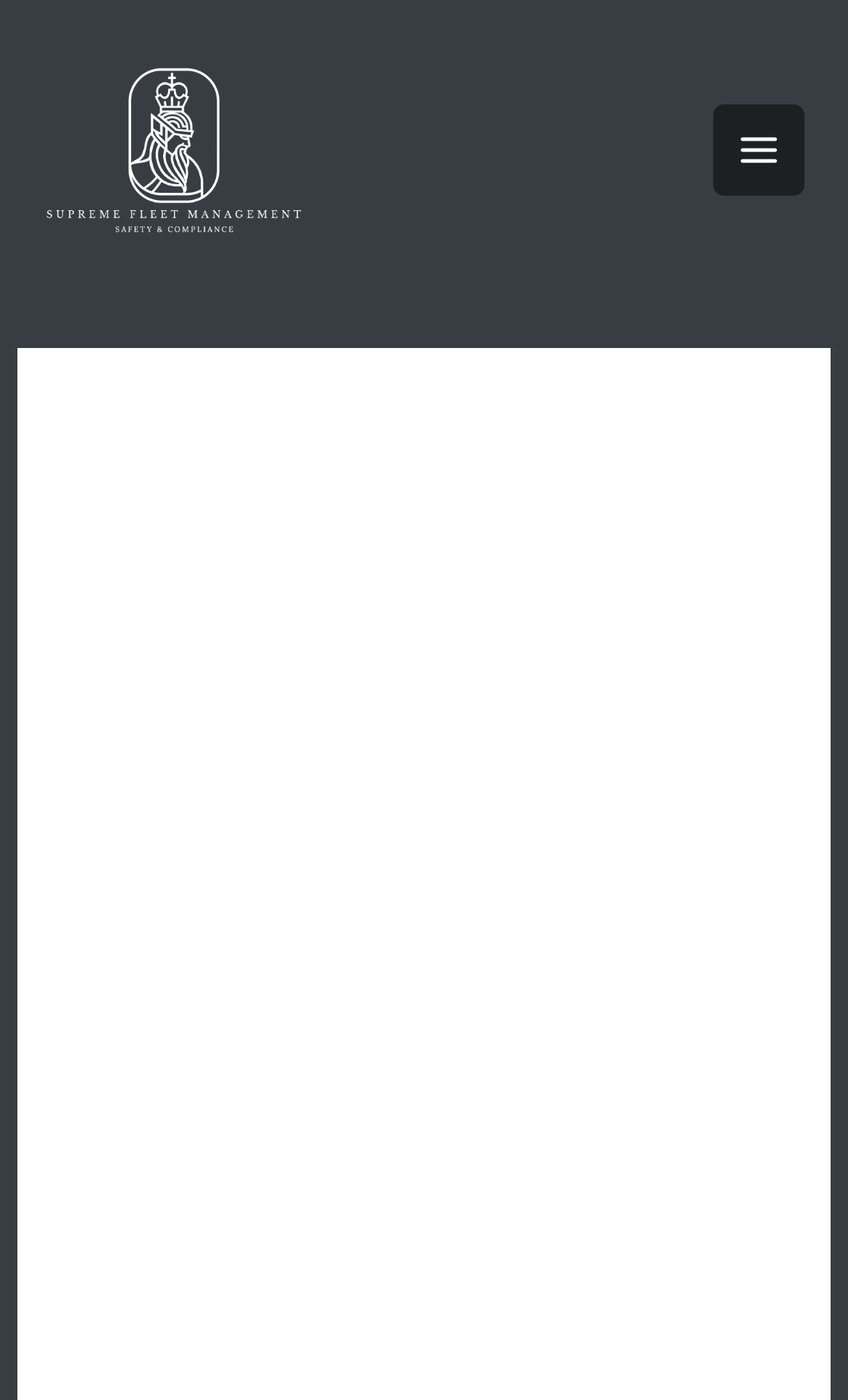Provide the bounding box coordinates for the UI element that is described by this text: "alt="sfmgroup"". The coordinates should be in the form of four float numbers between 0 and 1: [left, top, right, bottom].

[0.051, 0.09, 0.359, 0.121]